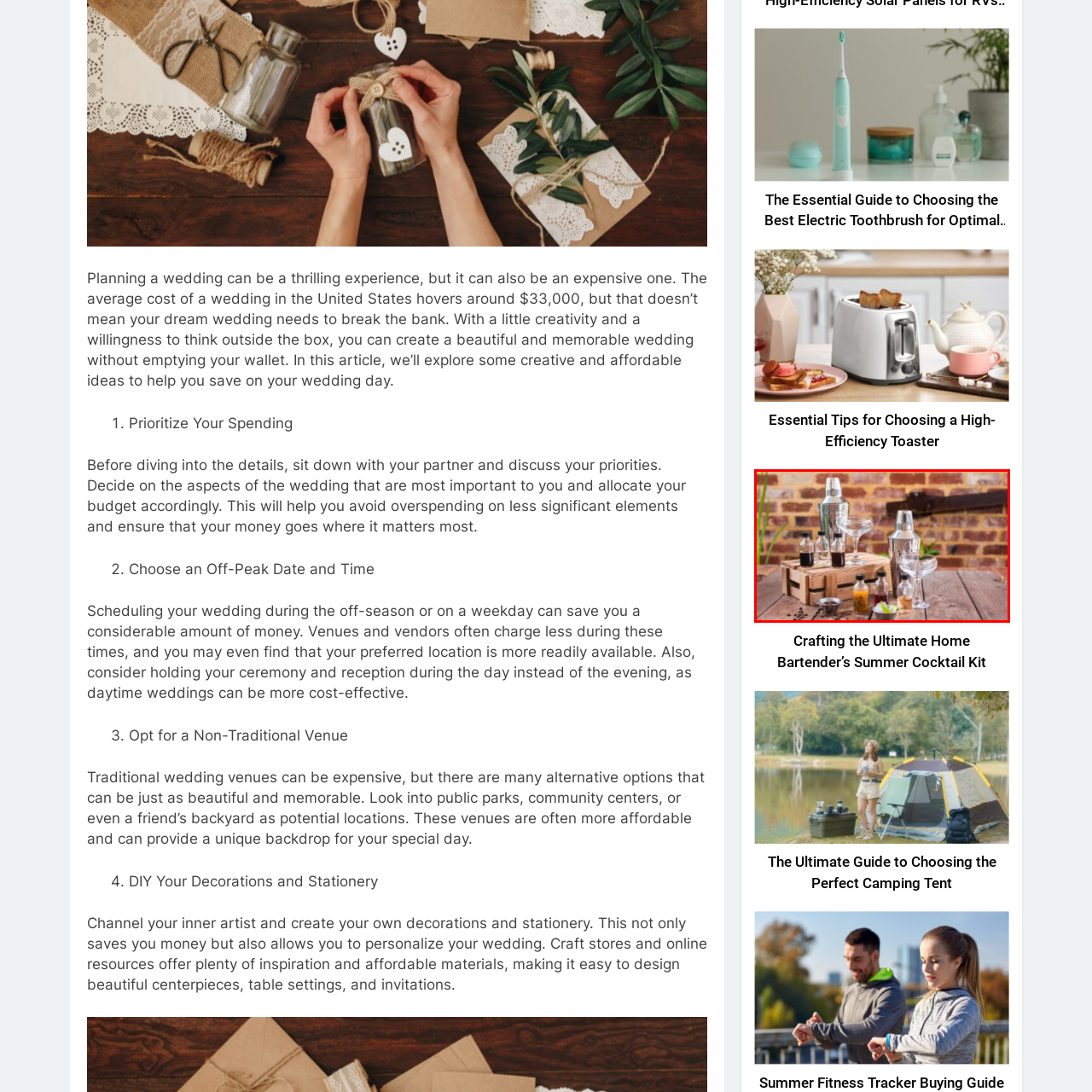Inspect the image contained by the red bounding box and answer the question with a single word or phrase:
What is the purpose of the garnishes?

Hinting at cocktail creations